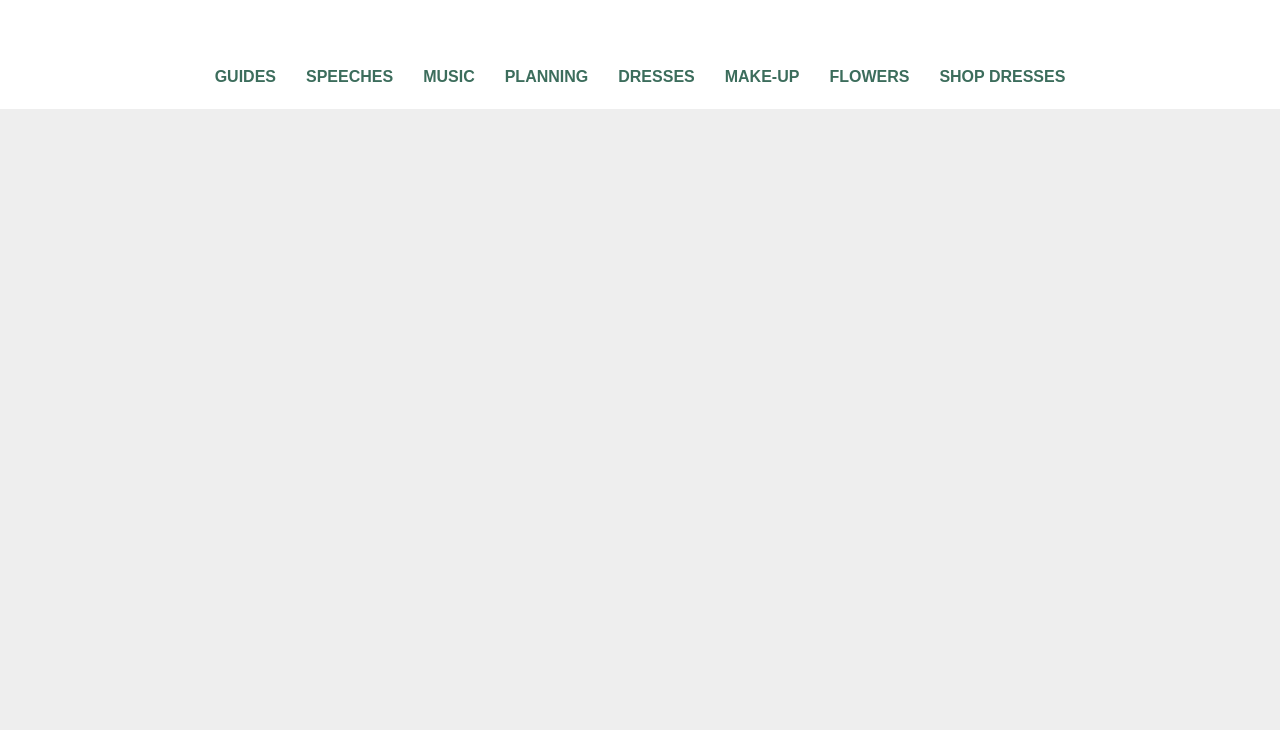Identify the bounding box coordinates for the element you need to click to achieve the following task: "Read the article about Spring wedding flowers". The coordinates must be four float values ranging from 0 to 1, formatted as [left, top, right, bottom].

[0.172, 0.689, 0.828, 0.867]